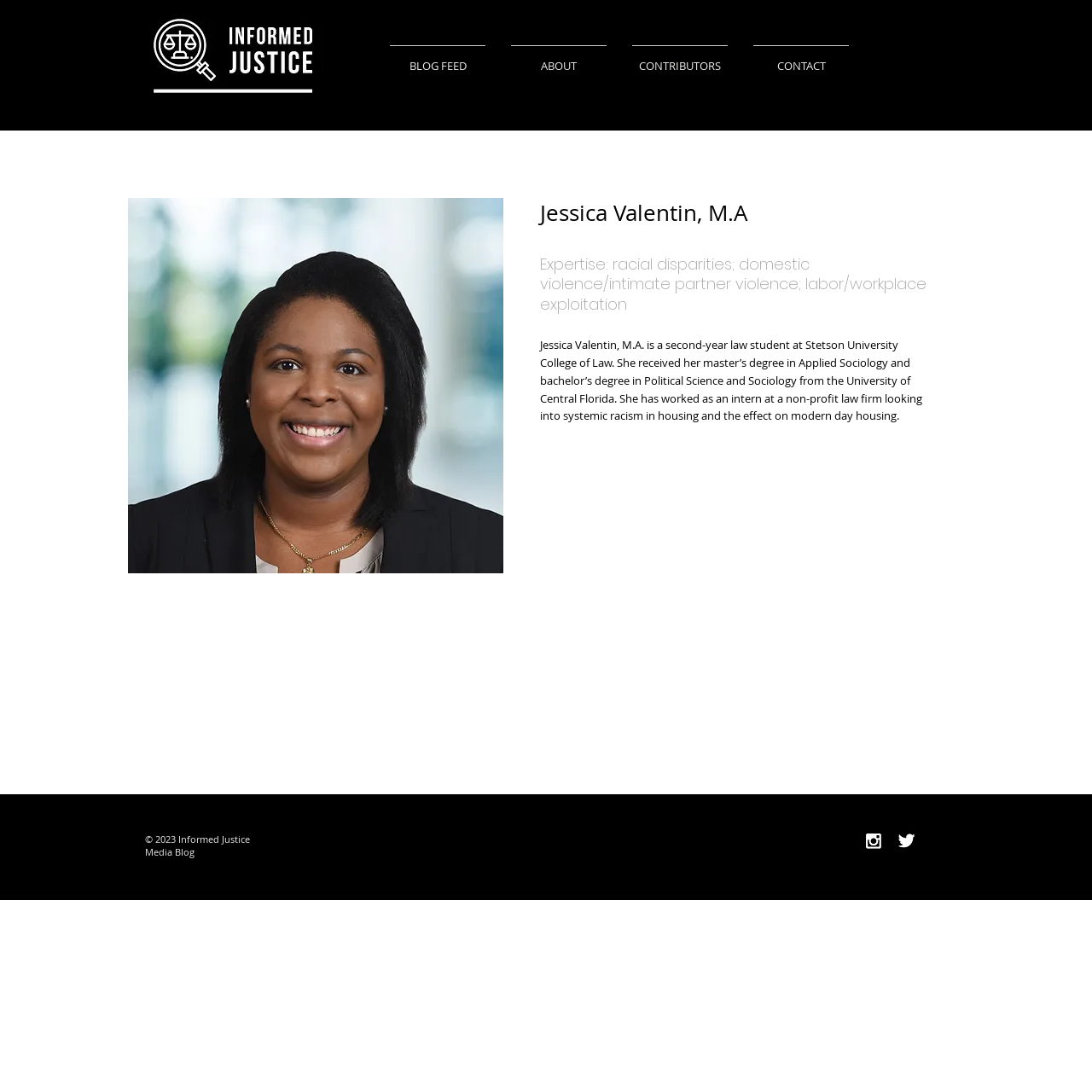What is the copyright year of the website?
Refer to the image and provide a thorough answer to the question.

I found this information by looking at the StaticText element that says '© 2023 Informed Justice', which indicates the copyright year of the website.